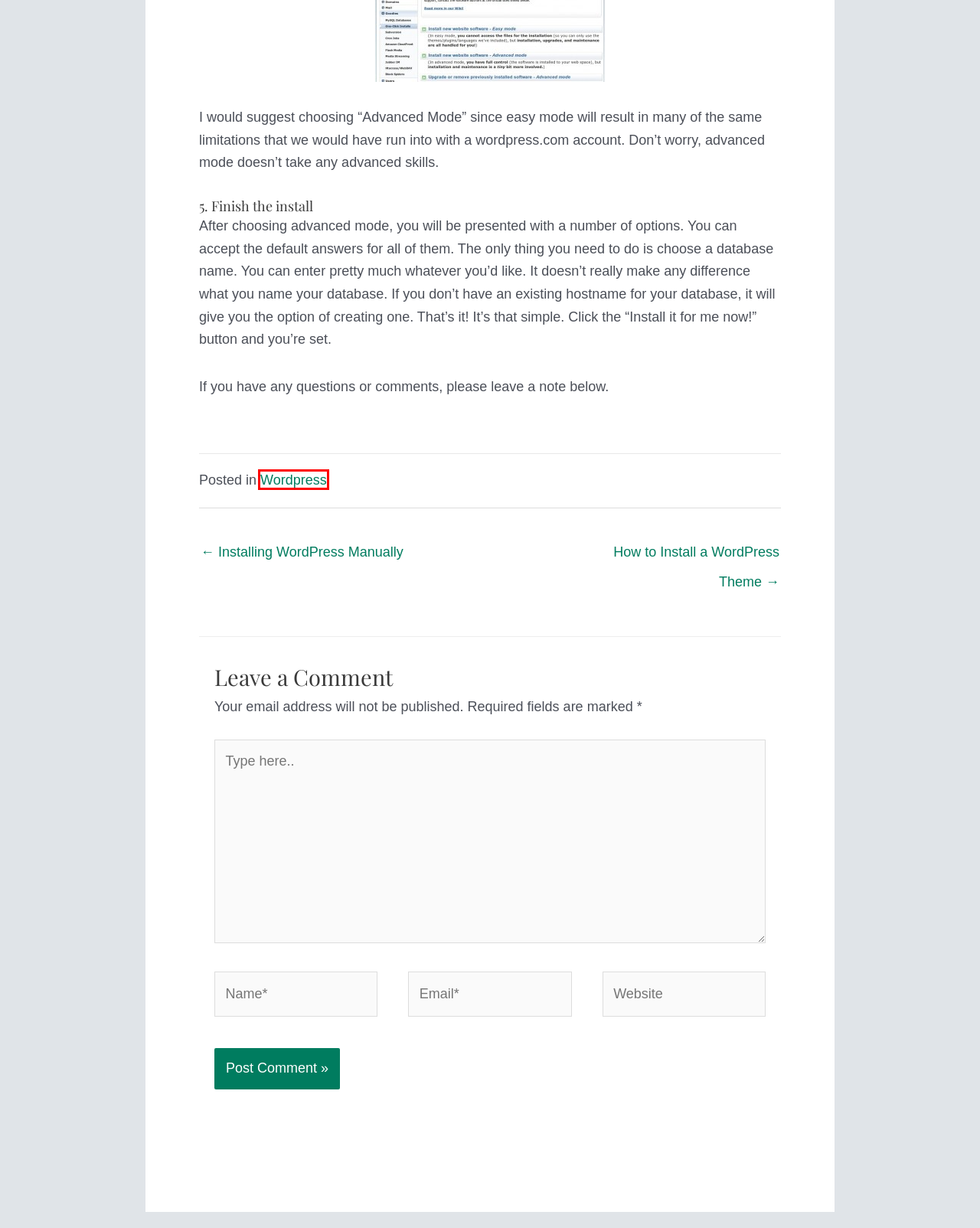Given a screenshot of a webpage with a red bounding box, please pick the webpage description that best fits the new webpage after clicking the element inside the bounding box. Here are the candidates:
A. Contact - Alex Mansfield
B. How to Install a WordPress Theme - Alex Mansfield
C. Tools - Alex Mansfield
D. Web Hosting For Your Purpose - DreamHost
E. Category: WordPress - Alex Mansfield
F. Blog - Alex Mansfield
G. Installing WordPress Manually - Alex Mansfield
H. Alex Mansfield - WordPress Developer

E